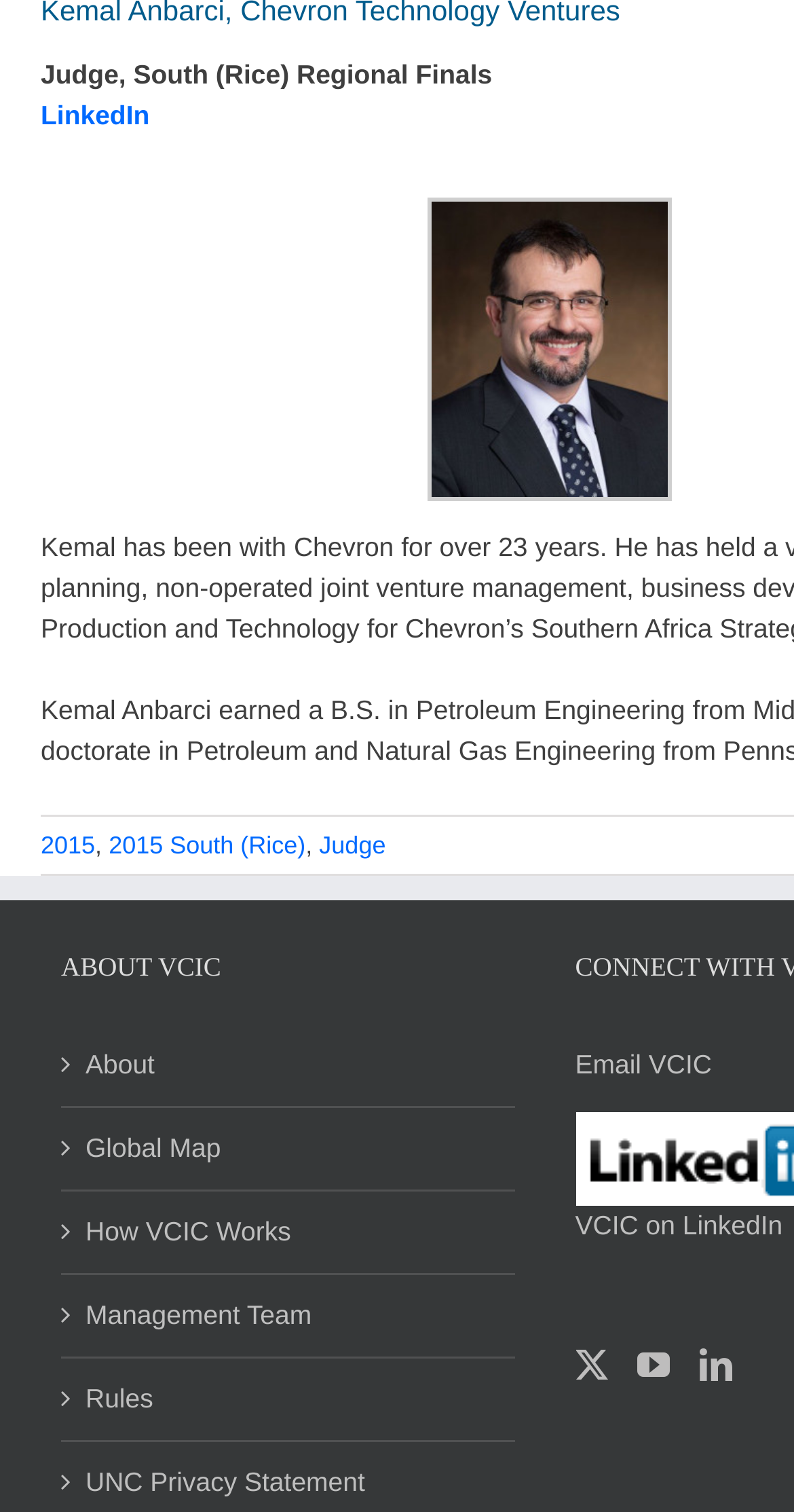Extract the bounding box coordinates of the UI element described: "Rules". Provide the coordinates in the format [left, top, right, bottom] with values ranging from 0 to 1.

[0.108, 0.912, 0.622, 0.939]